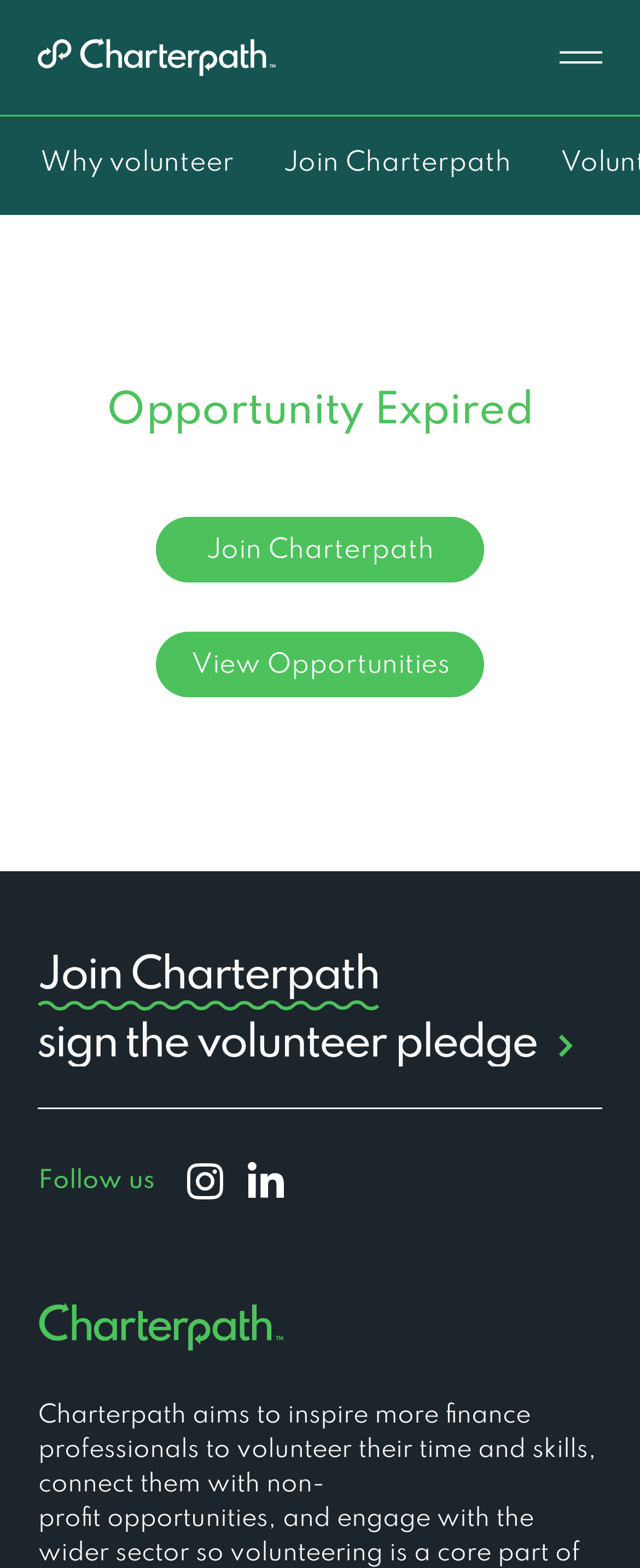With reference to the image, please provide a detailed answer to the following question: What is the purpose of the 'Site' section?

The 'Site' section contains links to 'Why volunteer' and 'Join Charterpath', which suggests that it is a navigation section for the website.